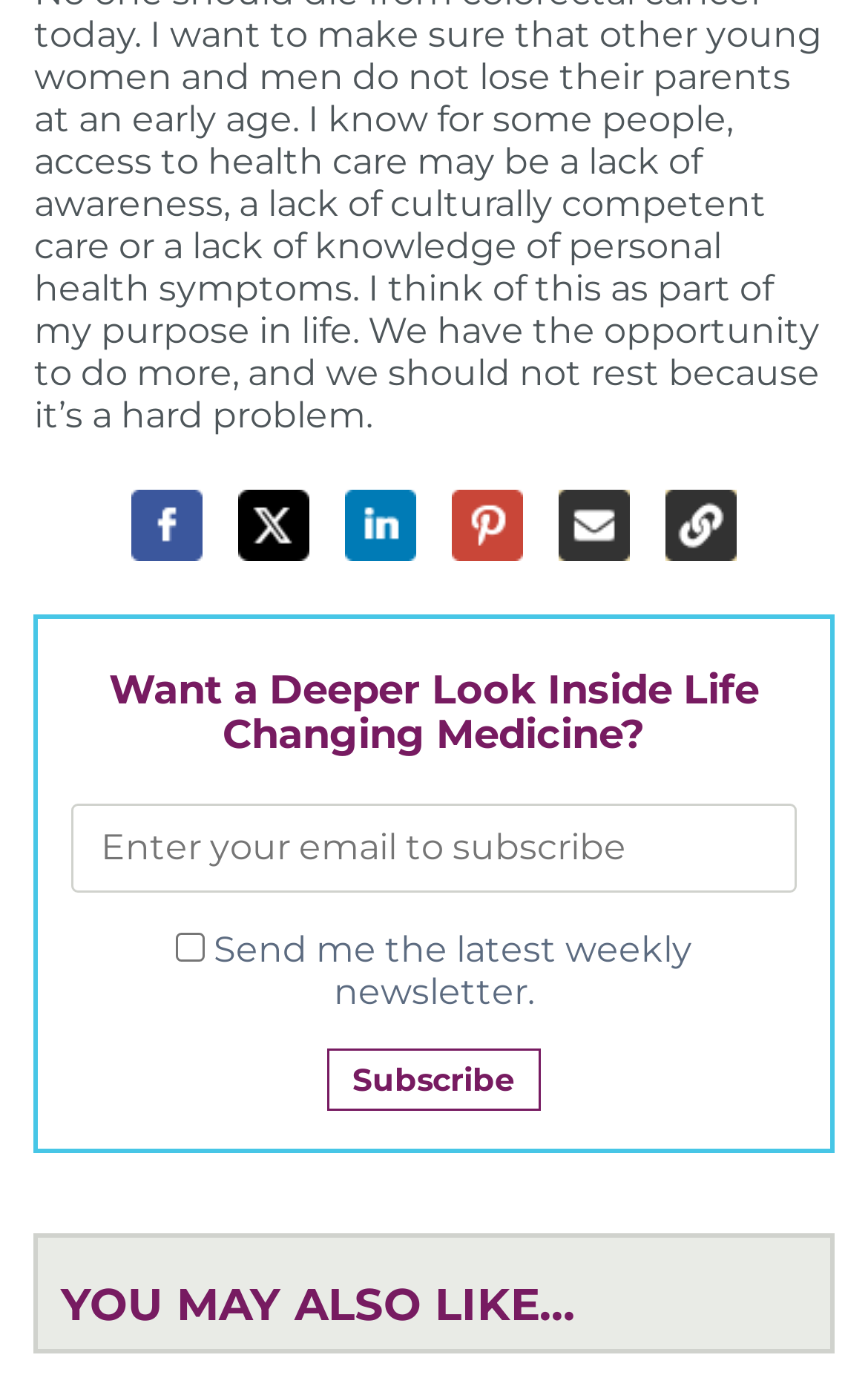What social media platforms are listed?
Please use the image to provide an in-depth answer to the question.

The webpage has a section with links to various social media platforms, including Facebook, X (formerly Twitter), LinkedIn, and Pinterest, each with its corresponding image.